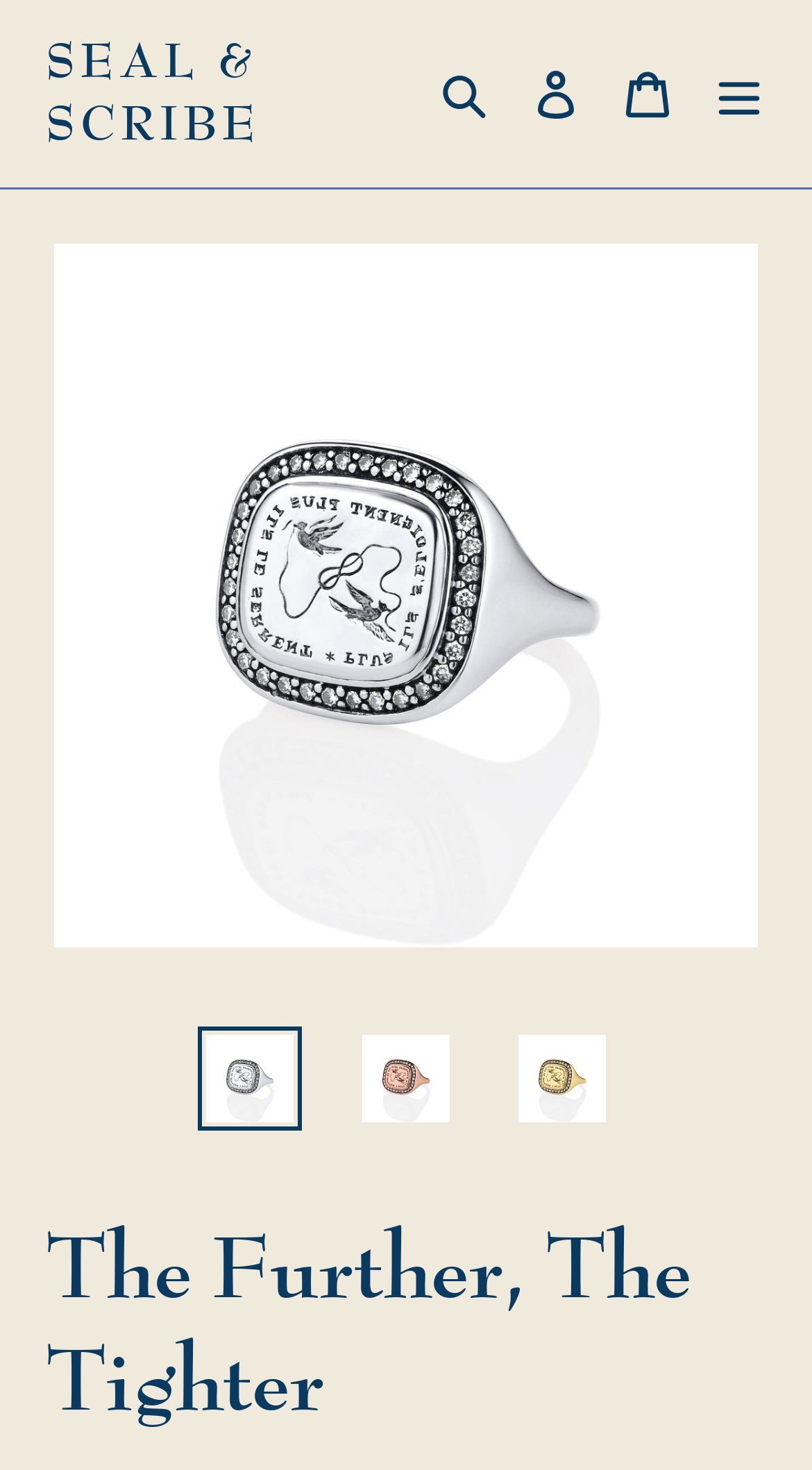What is the function of the button at the top right corner?
Using the image as a reference, answer the question with a short word or phrase.

Search